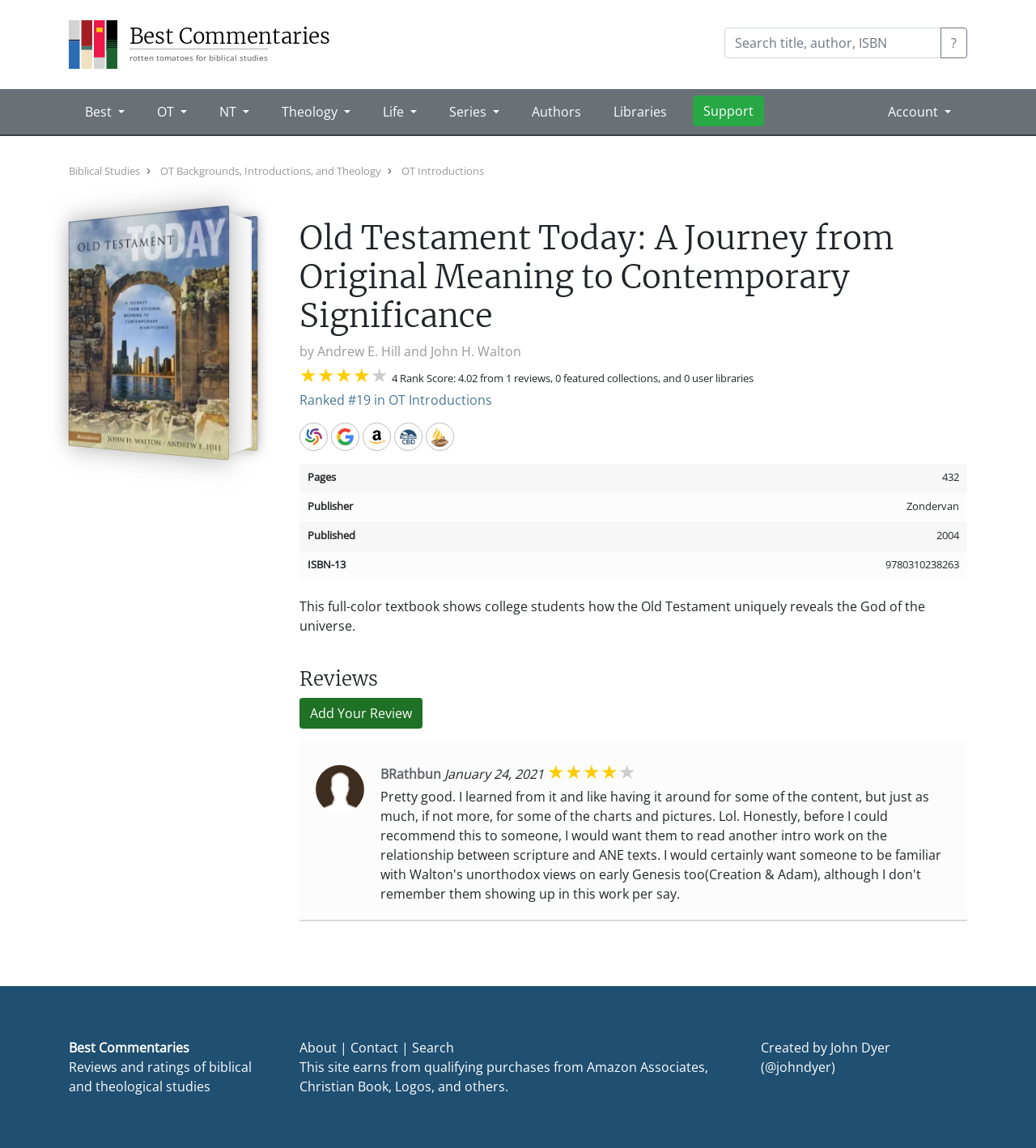How many pages does the book have?
Based on the visual, give a brief answer using one word or a short phrase.

432